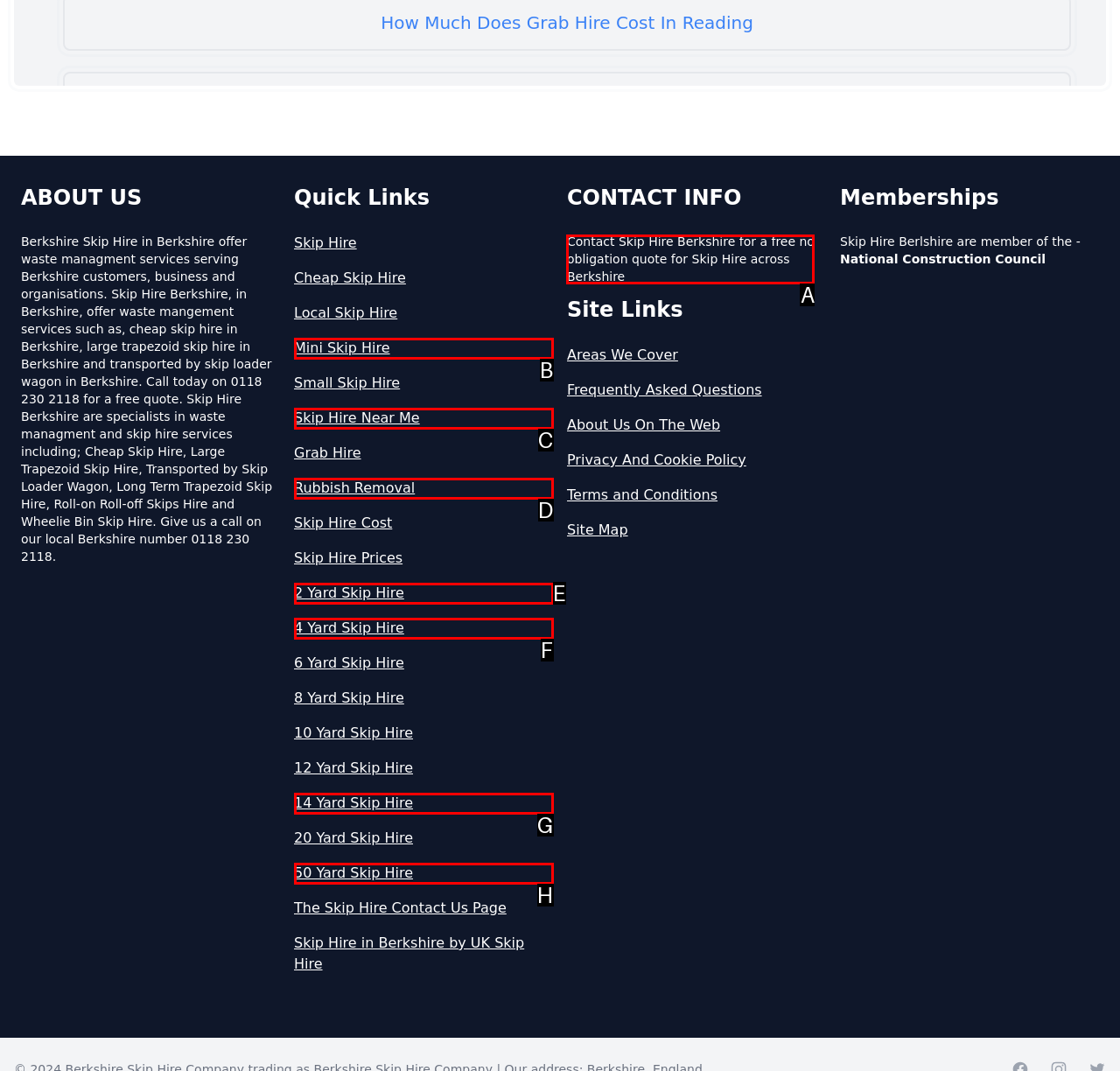Select the appropriate HTML element to click on to finish the task: Contact 'Skip Hire Berkshire'.
Answer with the letter corresponding to the selected option.

A